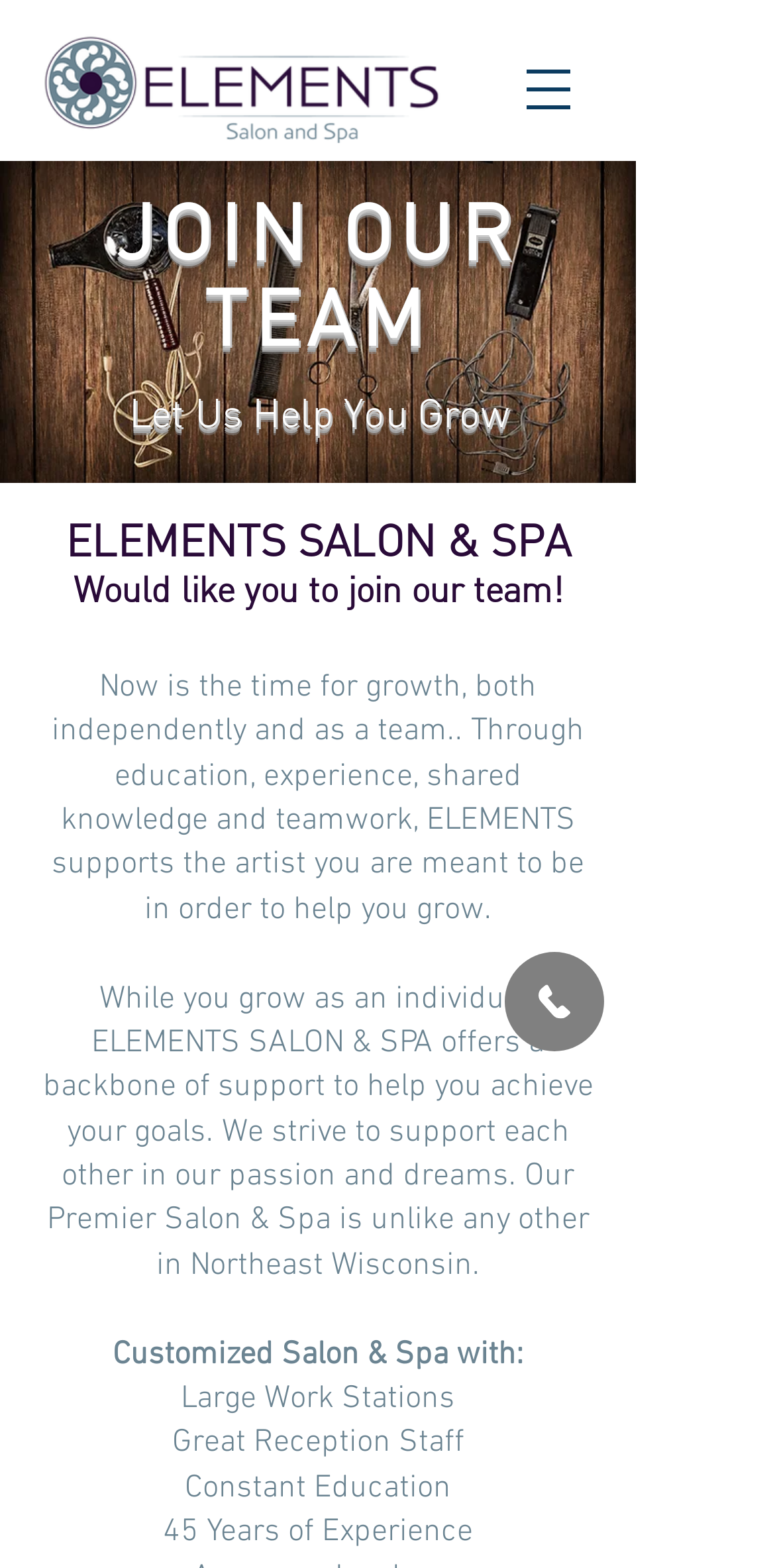What is the purpose of the webpage?
Give a detailed response to the question by analyzing the screenshot.

The webpage has a heading 'JOIN OUR TEAM' and mentions 'Would like you to join our team!' which implies that the purpose of the webpage is to recruit team members for the salon and spa.